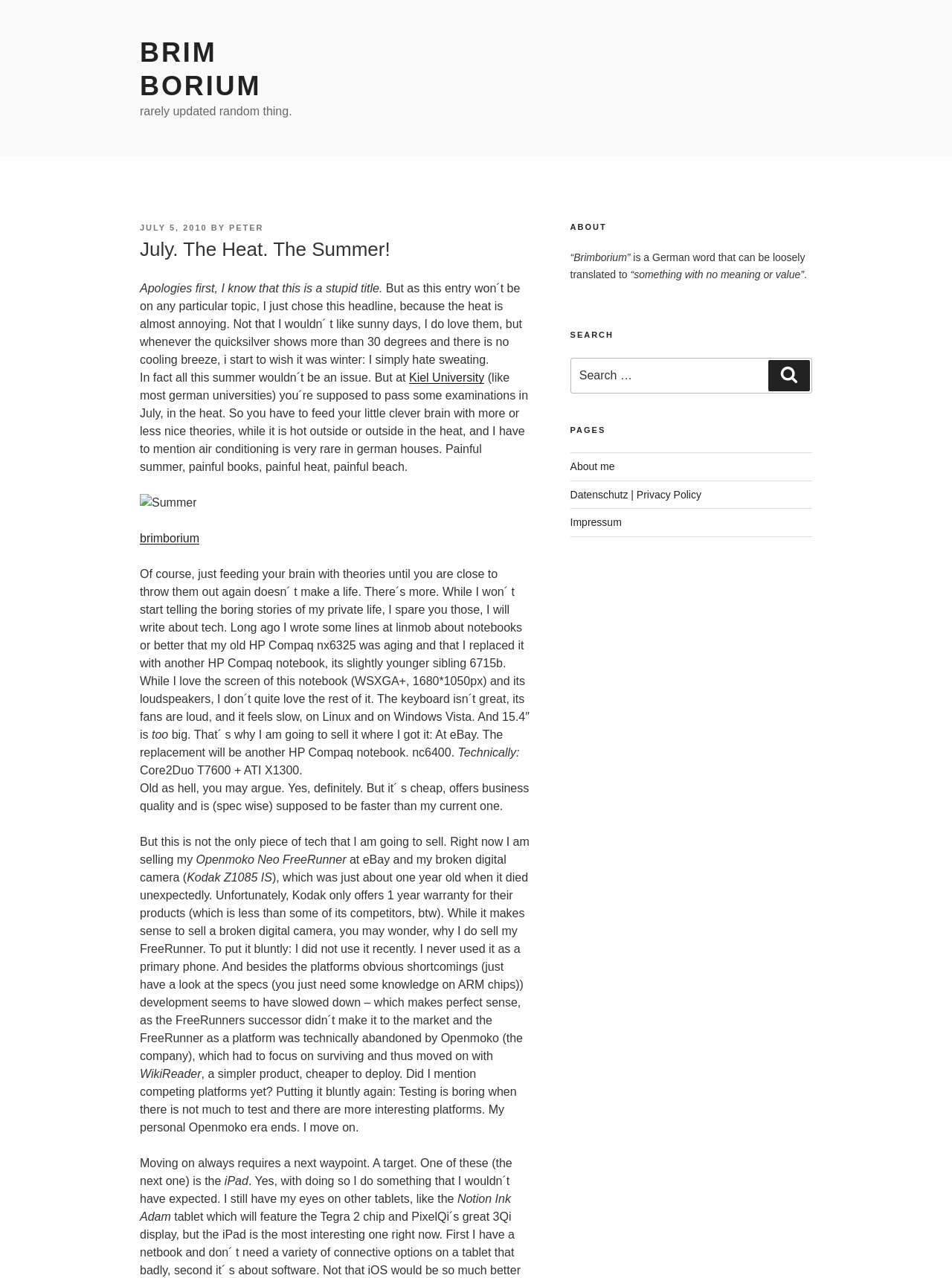Please find and report the bounding box coordinates of the element to click in order to perform the following action: "View the 'July. The Heat. The Summer!' post". The coordinates should be expressed as four float numbers between 0 and 1, in the format [left, top, right, bottom].

[0.147, 0.185, 0.556, 0.206]